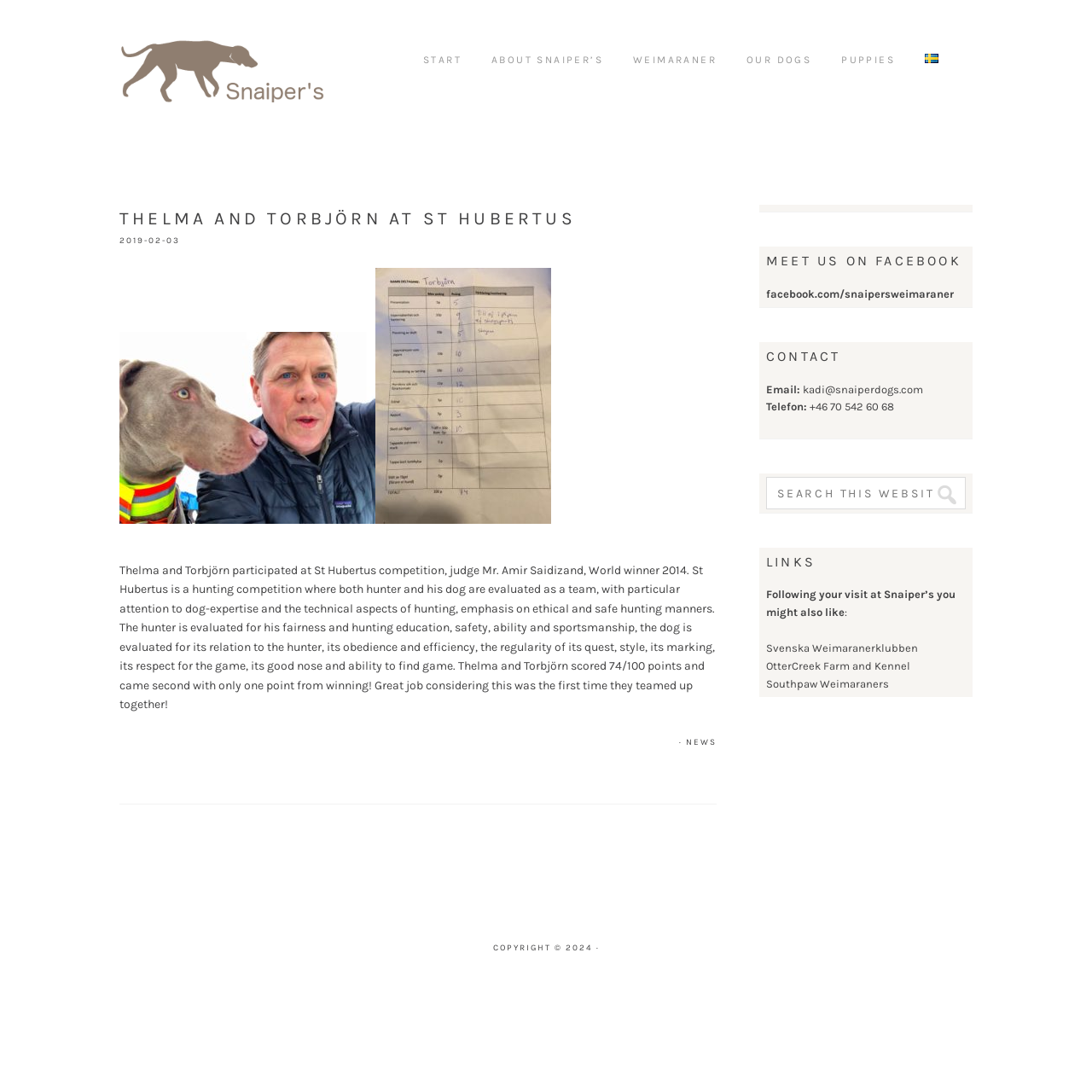What is the score Thelma and Torbjörn achieved in the competition?
Please give a well-detailed answer to the question.

The article states that Thelma and Torbjörn scored 74/100 points in the St Hubertus competition, which was enough to secure a second-place finish.